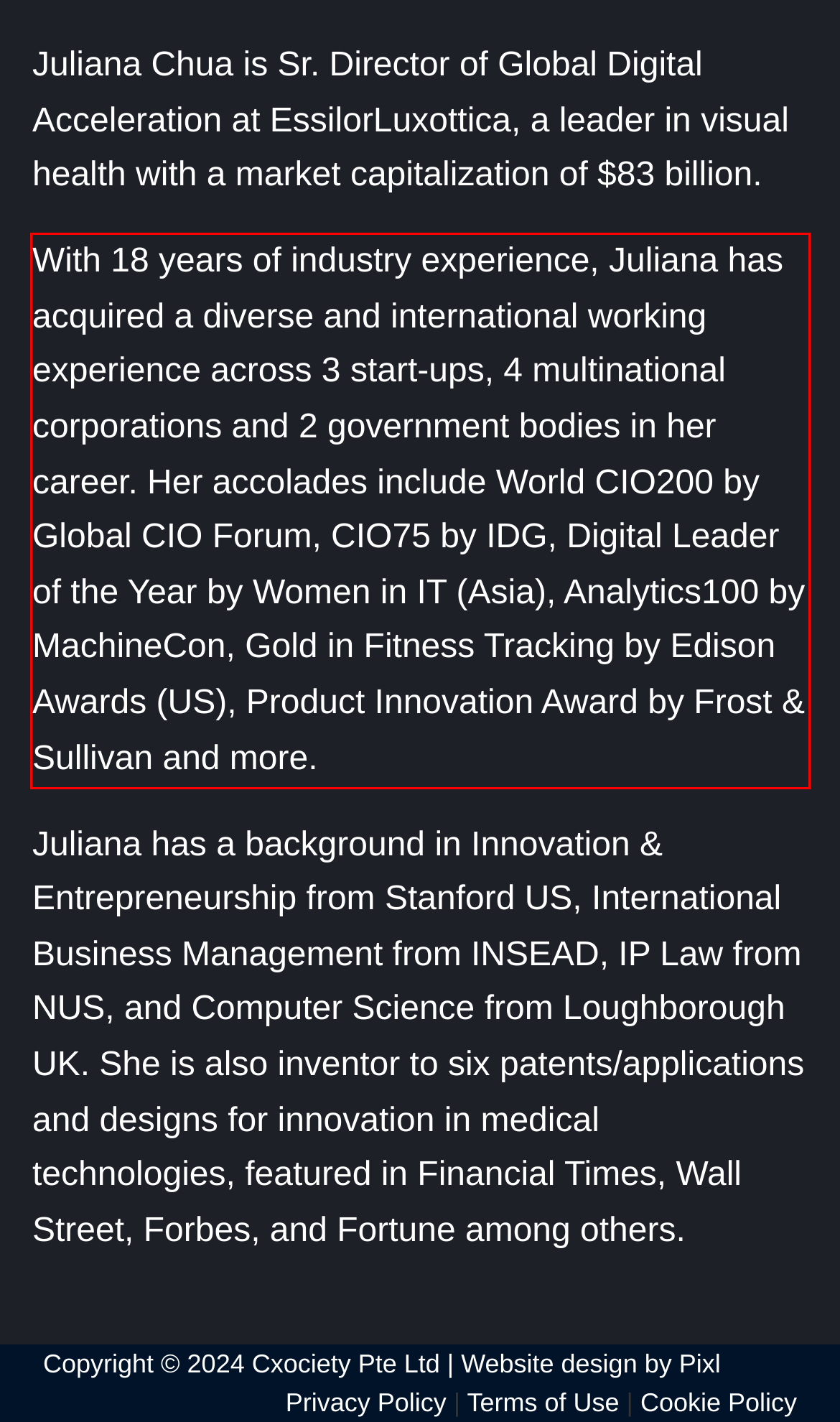With the given screenshot of a webpage, locate the red rectangle bounding box and extract the text content using OCR.

With 18 years of industry experience, Juliana has acquired a diverse and international working experience across 3 start-ups, 4 multinational corporations and 2 government bodies in her career. Her accolades include World CIO200 by Global CIO Forum, CIO75 by IDG, Digital Leader of the Year by Women in IT (Asia), Analytics100 by MachineCon, Gold in Fitness Tracking by Edison Awards (US), Product Innovation Award by Frost & Sullivan and more.